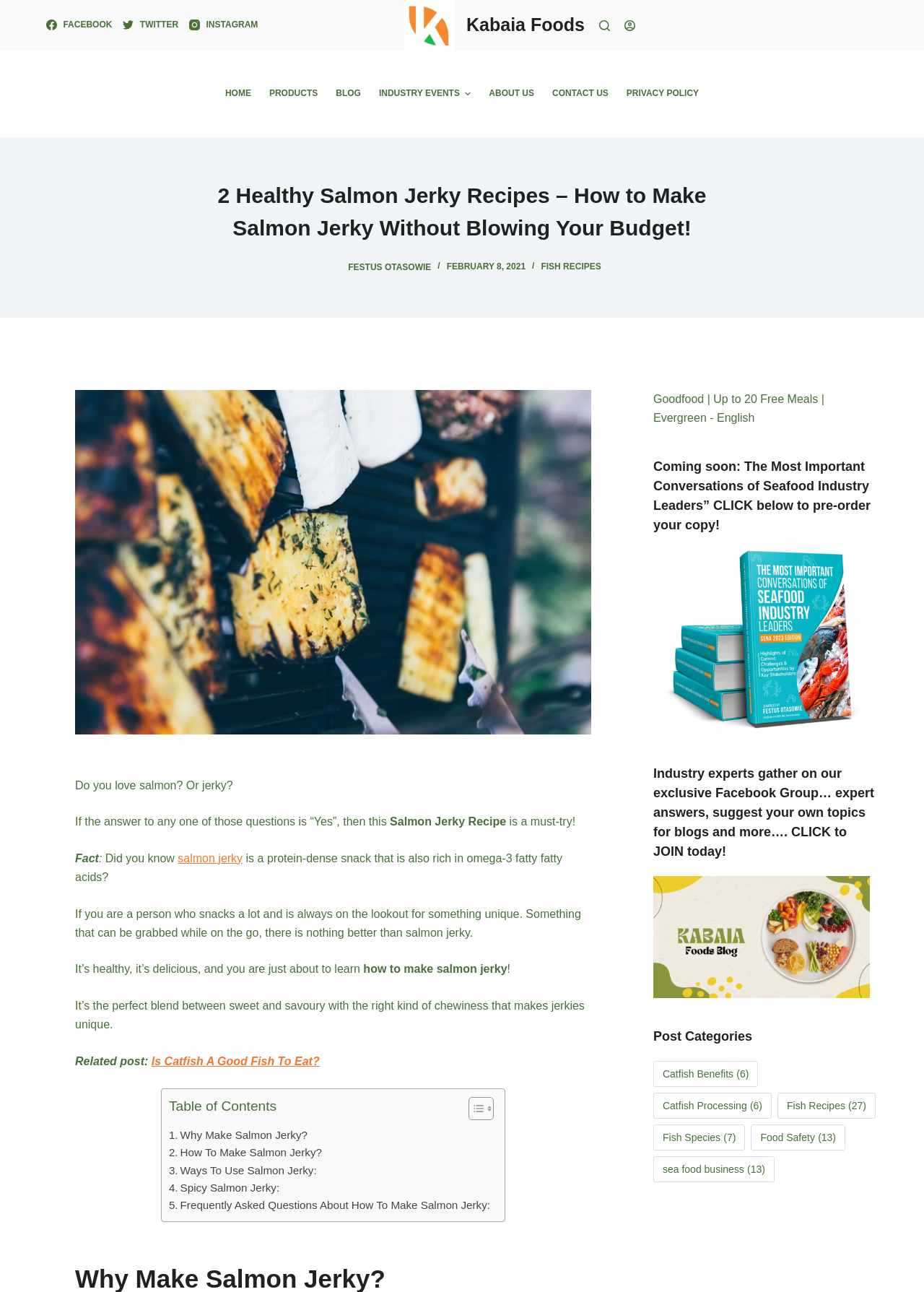Find the bounding box coordinates of the element to click in order to complete this instruction: "Read about FISH RECIPES". The bounding box coordinates must be four float numbers between 0 and 1, denoted as [left, top, right, bottom].

[0.585, 0.202, 0.651, 0.21]